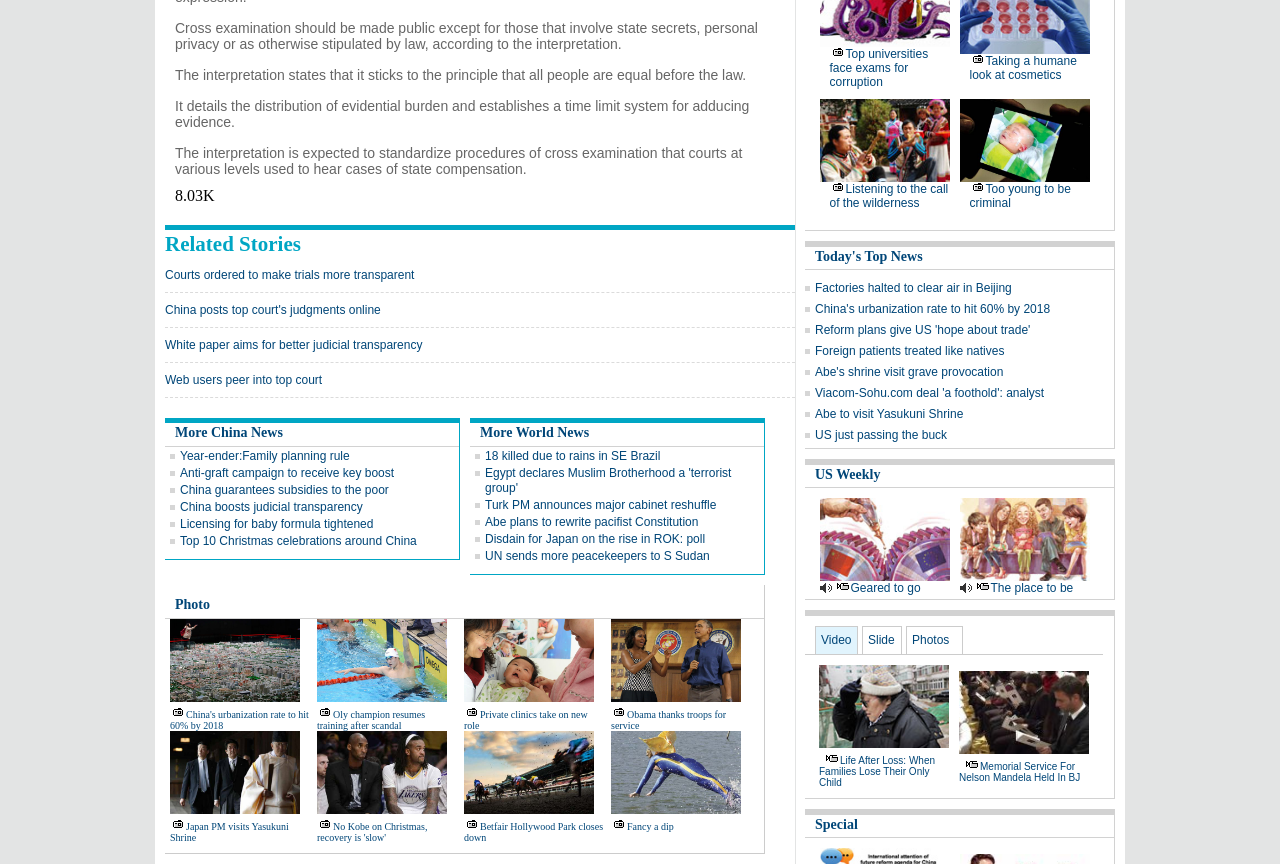Please locate the UI element described by "DMCA" and provide its bounding box coordinates.

None